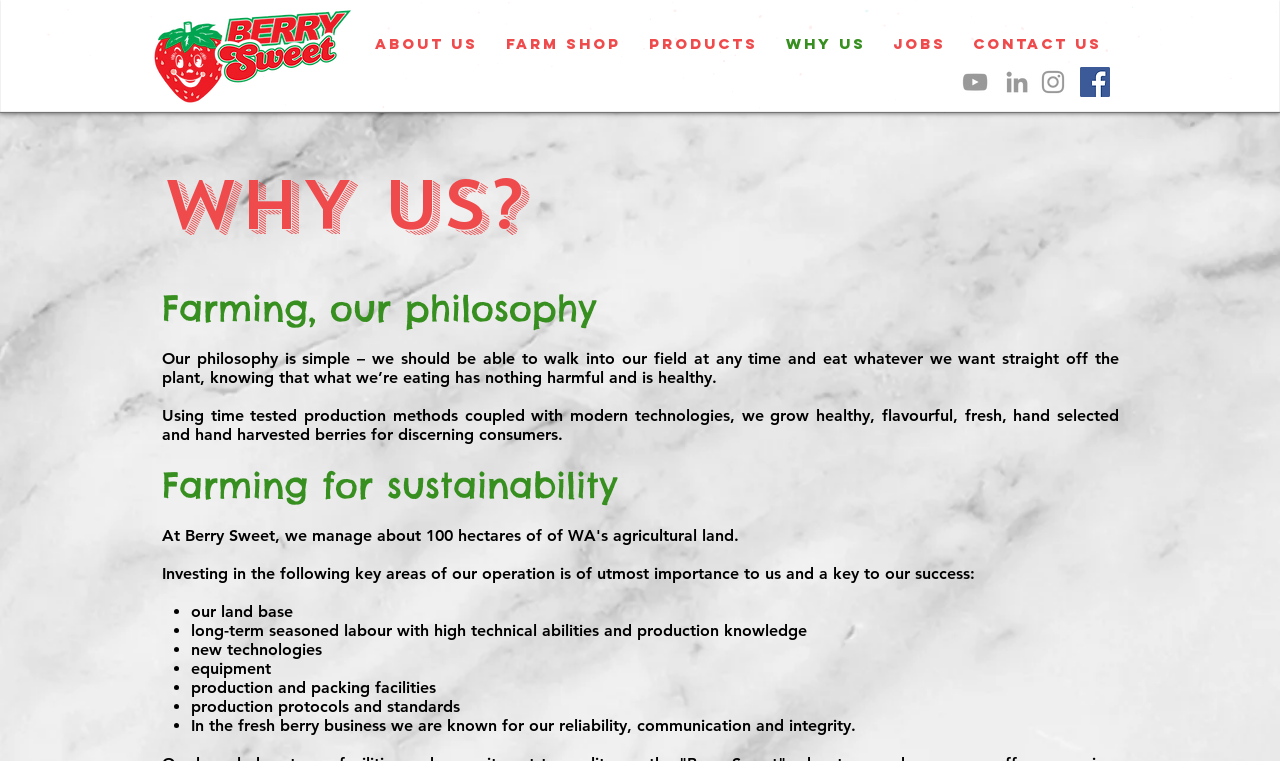Determine the bounding box for the HTML element described here: "aria-label="Facebook Social Icon"". The coordinates should be given as [left, top, right, bottom] with each number being a float between 0 and 1.

[0.844, 0.088, 0.867, 0.127]